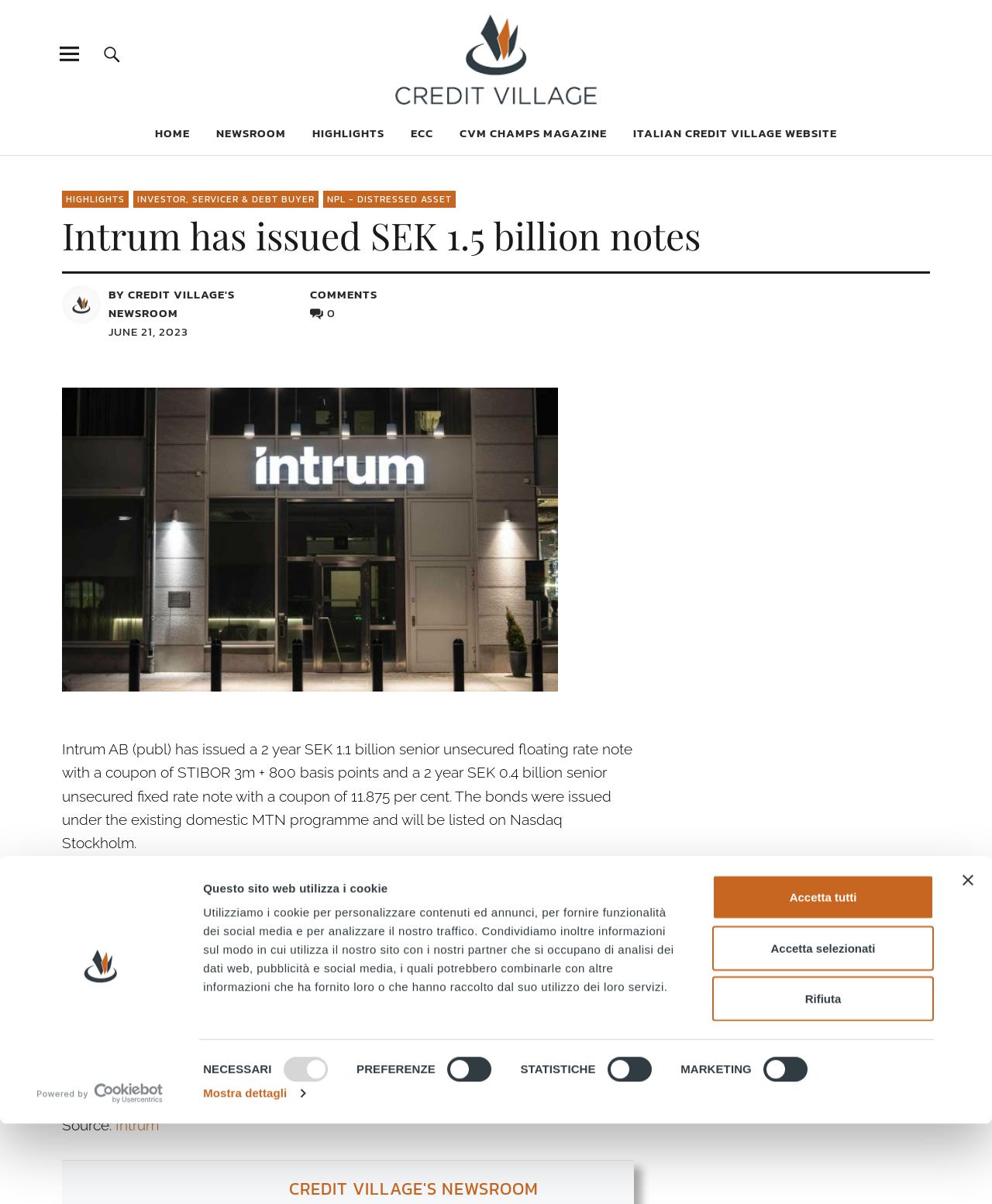Provide a one-word or one-phrase answer to the question:
What is the company that issued SEK 1.5 billion notes?

Intrum